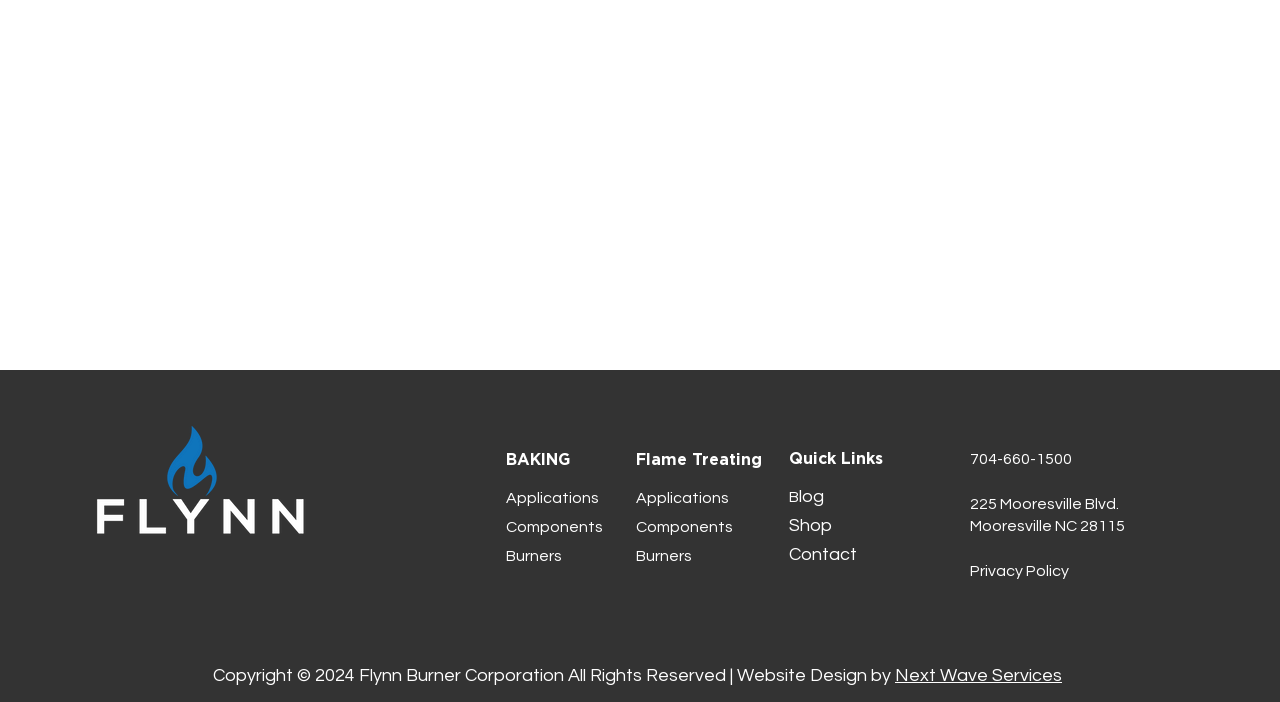What is the phone number?
Look at the image and respond to the question as thoroughly as possible.

The phone number is located in the top-right section of the webpage, next to the address.